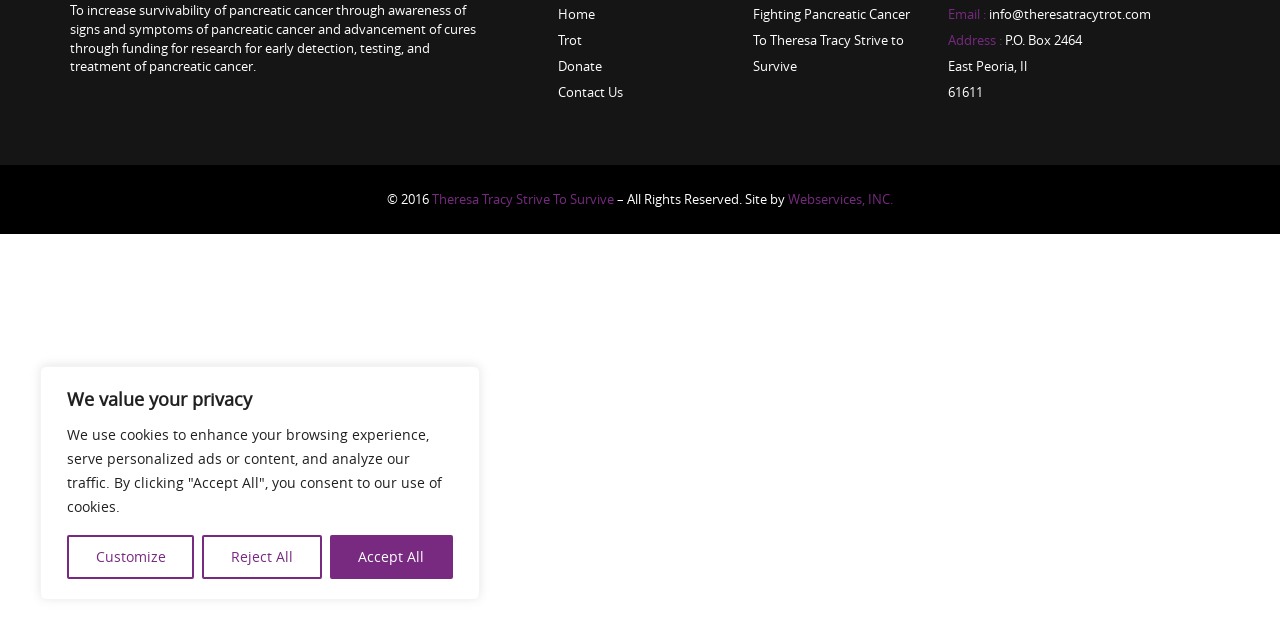Given the element description, predict the bounding box coordinates in the format (top-left x, top-left y, bottom-right x, bottom-right y). Make sure all values are between 0 and 1. Here is the element description: Glen Fuller

None